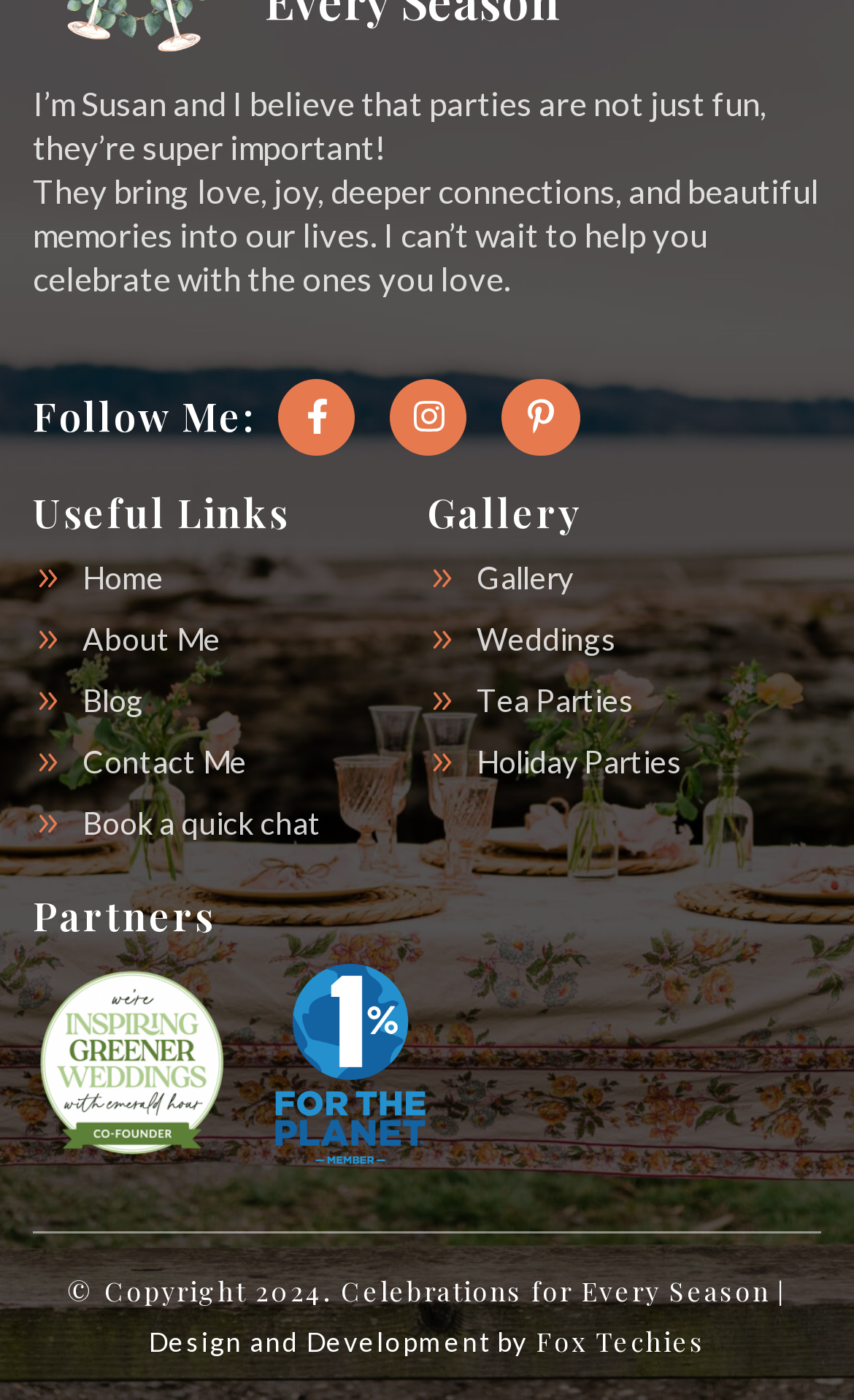Can you give a detailed response to the following question using the information from the image? What is the name of the company that designed the website?

The company name is mentioned at the bottom of the webpage, in the link element with the text 'Fox Techies', which is part of the 'Design and Development by' section.